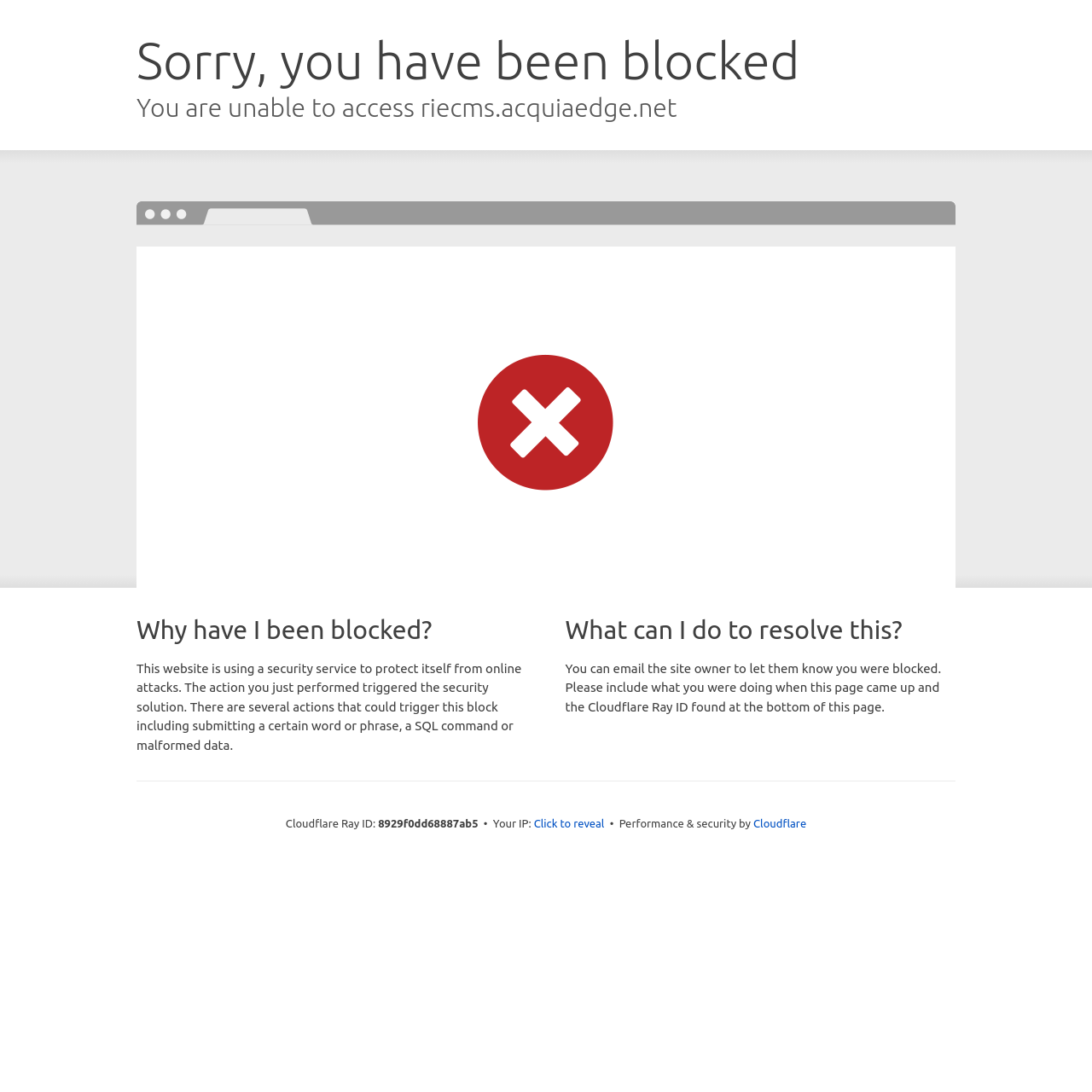What can be done to resolve the block?
Could you please answer the question thoroughly and with as much detail as possible?

The webpage suggests that the user can email the site owner to let them know they were blocked, providing details of what they were doing when the block occurred, along with the Cloudflare Ray ID found at the bottom of the page.